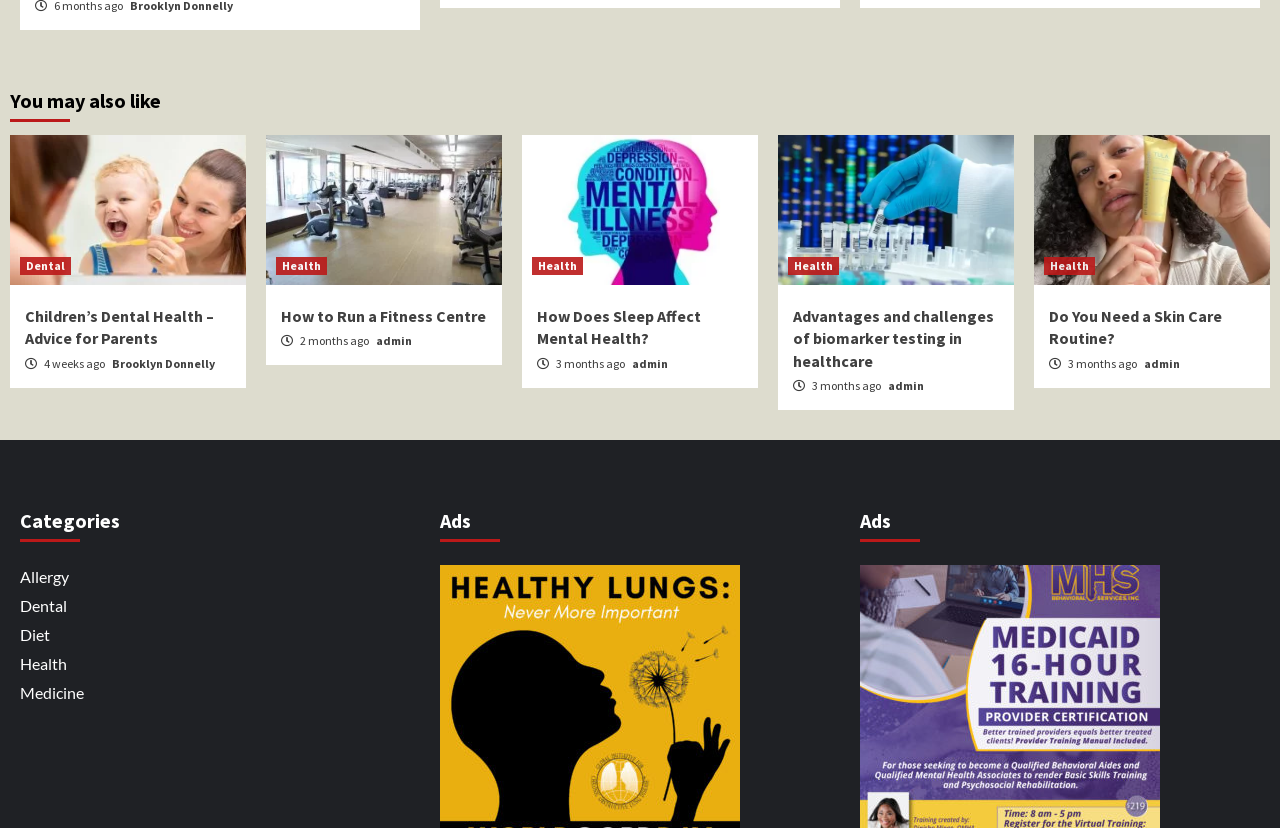How many categories are listed on the webpage?
Offer a detailed and exhaustive answer to the question.

The webpage has a section 'Categories' which lists 5 categories: Allergy, Dental, Diet, Health, and Medicine.